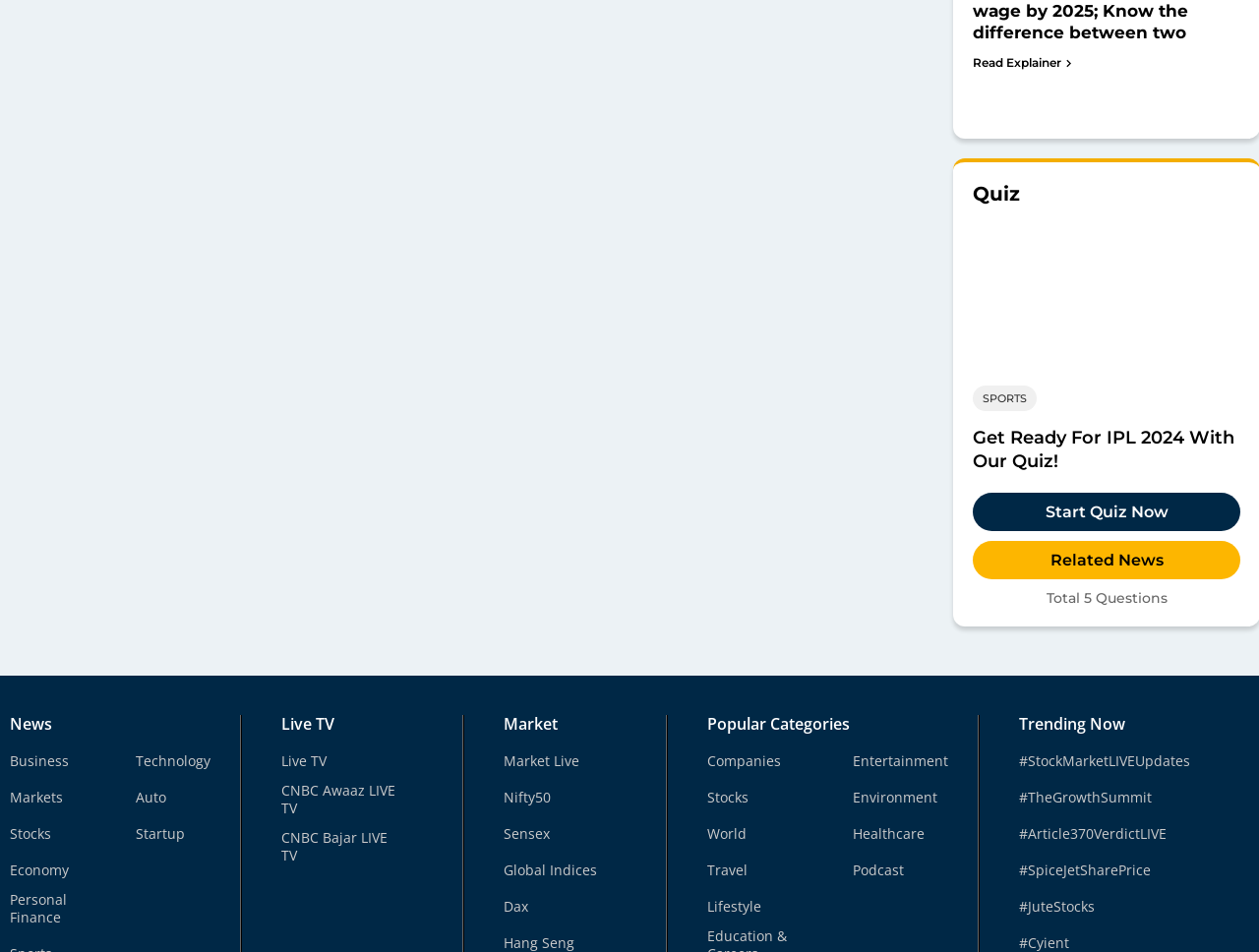What is the text of the first link?
Based on the image, give a concise answer in the form of a single word or short phrase.

Grok, Elon Musk's answer to ChatGPT, made open source; all you need to know